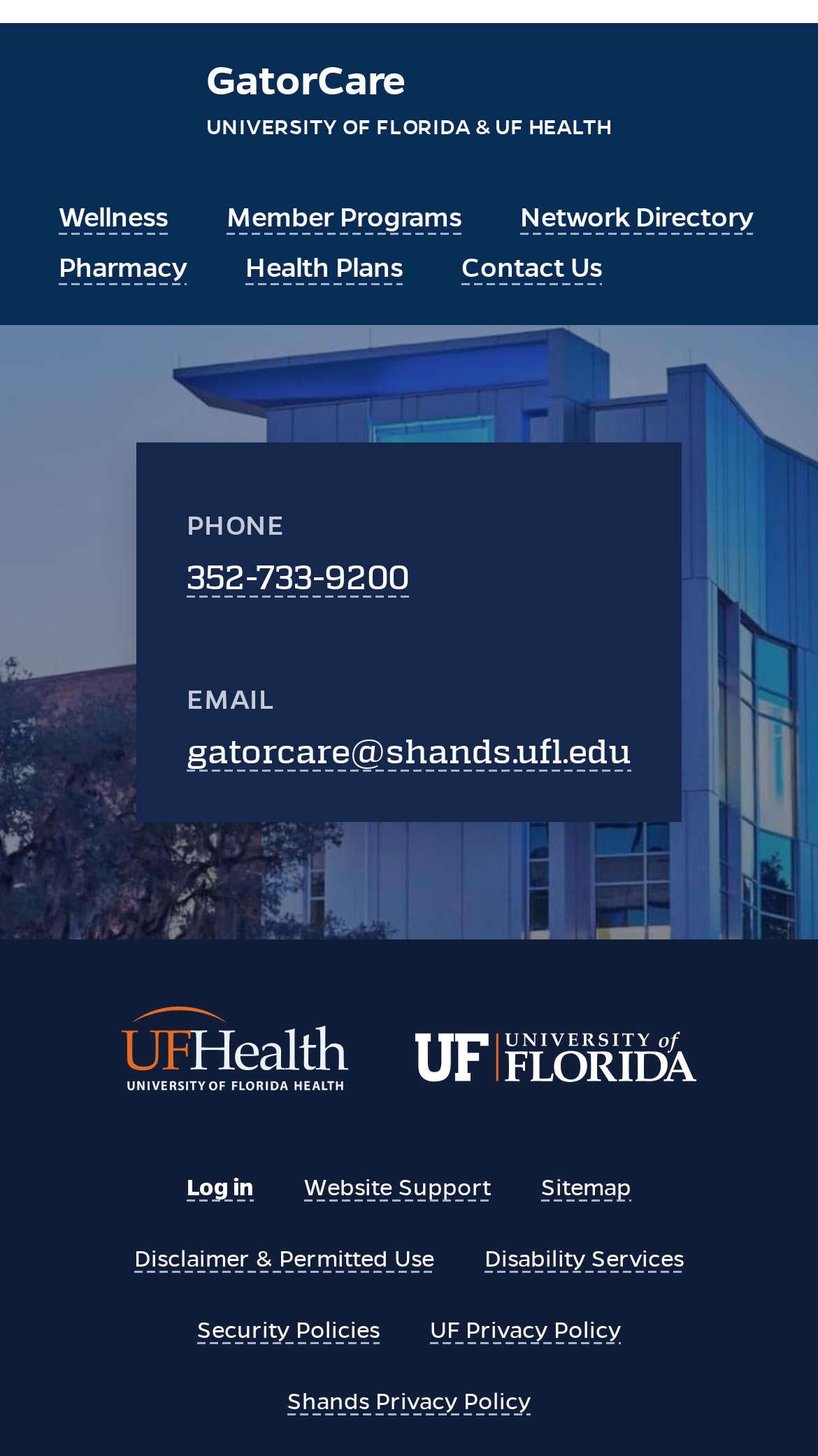Predict the bounding box coordinates of the area that should be clicked to accomplish the following instruction: "Check out the Testimonials". The bounding box coordinates should consist of four float numbers between 0 and 1, i.e., [left, top, right, bottom].

None